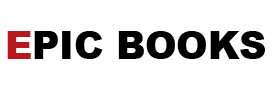Where is the logo placed on the webpage?
Please provide a comprehensive and detailed answer to the question.

The logo of 'Epic Books' is prominently featured at the top of the webpage, indicating its importance in navigating the website and inviting users to explore further offerings and resources related to education.